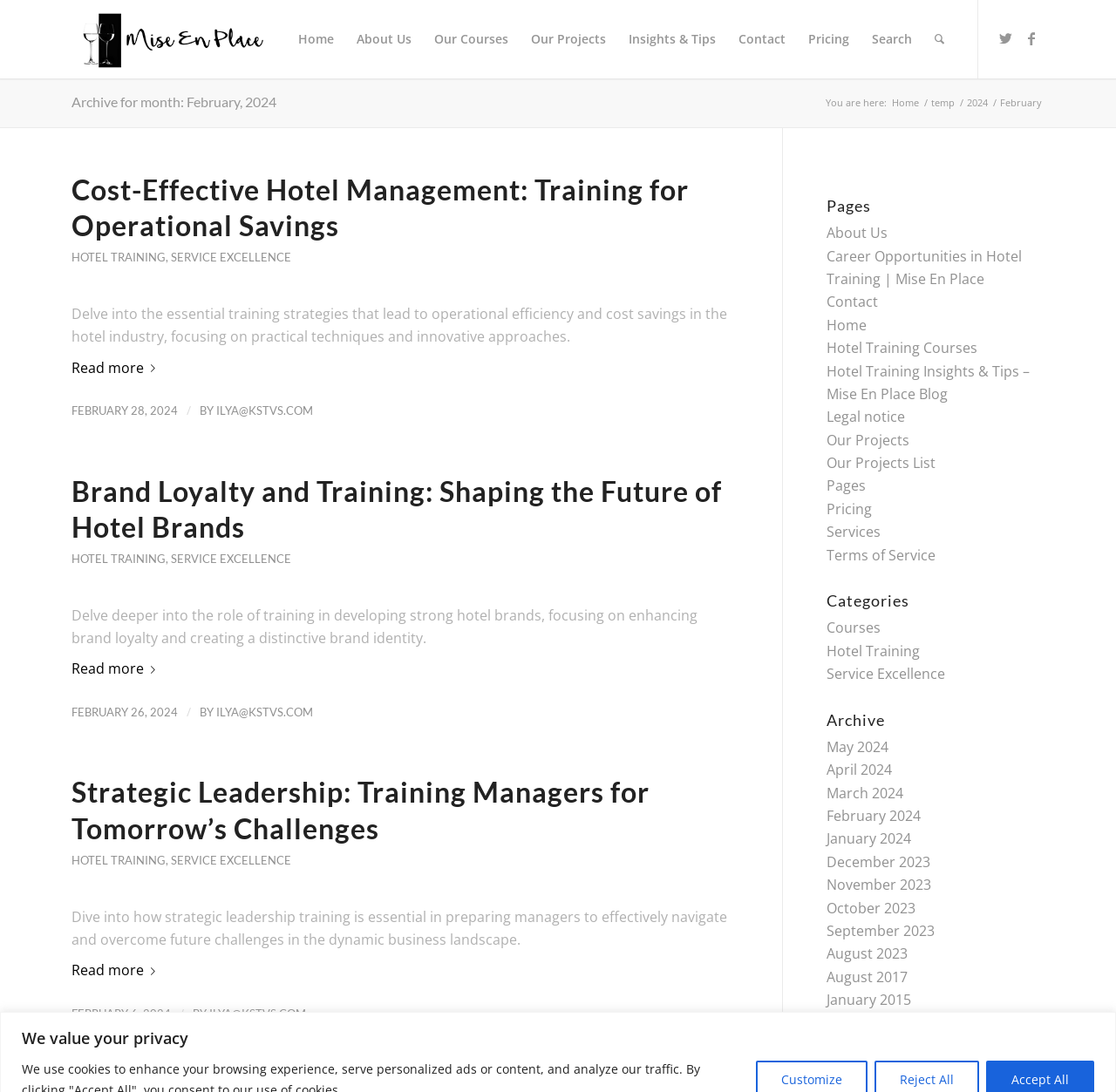Find the bounding box coordinates of the element to click in order to complete the given instruction: "Search on Twitter."

[0.889, 0.023, 0.912, 0.047]